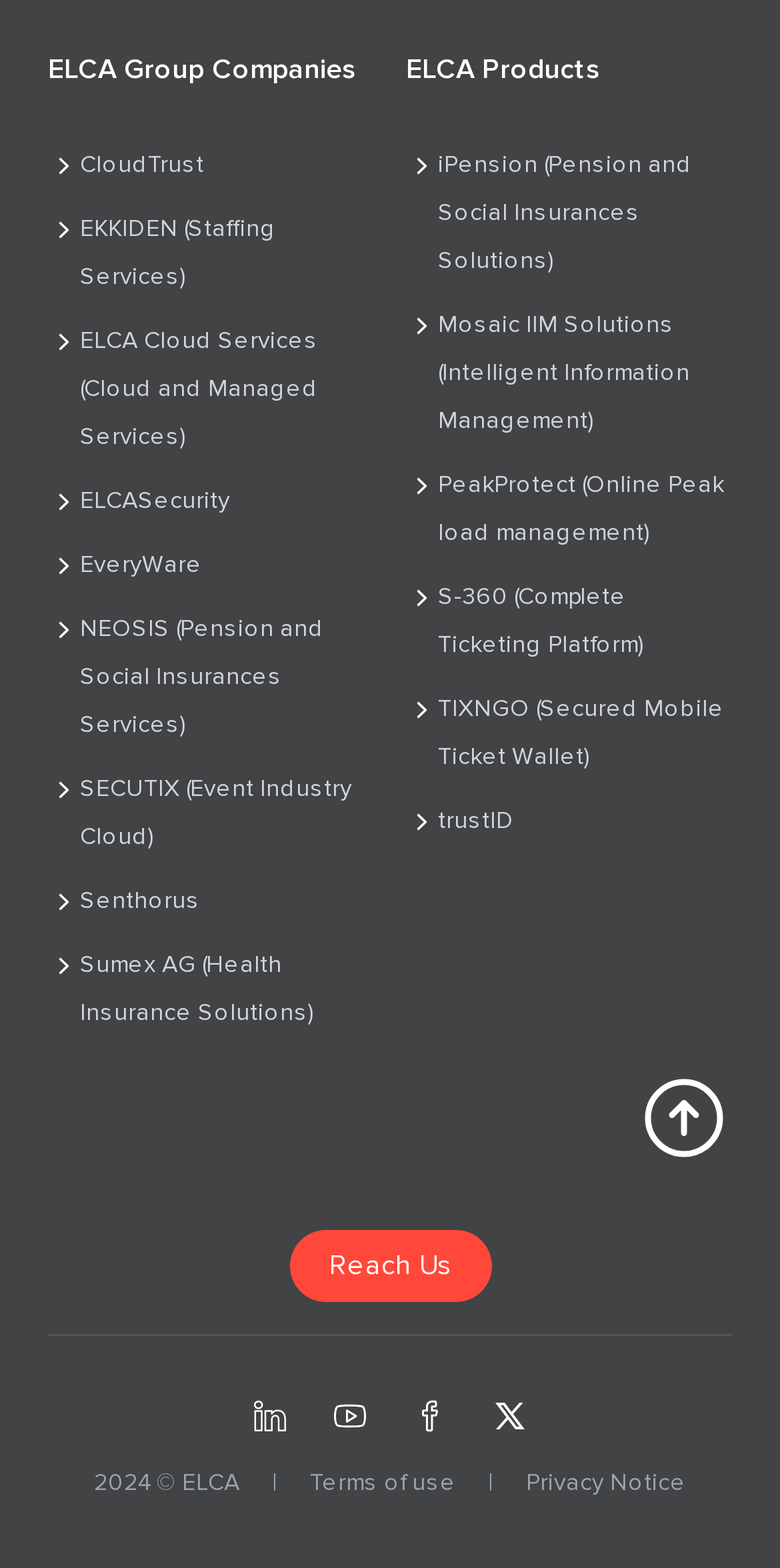Reply to the question with a brief word or phrase: What is the name of the first company listed under 'ELCA Group Companies'?

CloudTrust